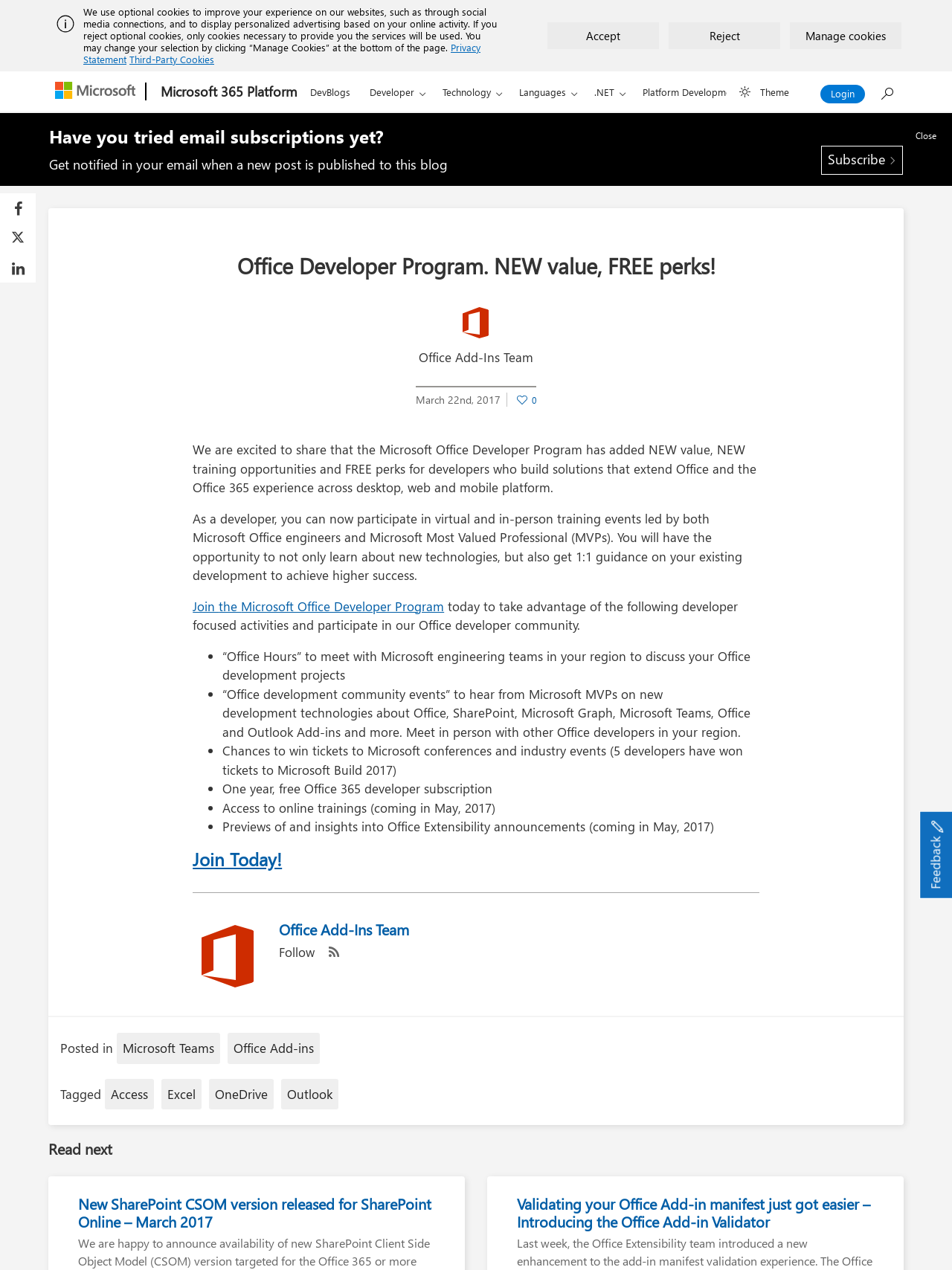Pinpoint the bounding box coordinates for the area that should be clicked to perform the following instruction: "Read the 'New SharePoint CSOM version released for SharePoint Online – March 2017' post".

[0.082, 0.941, 0.457, 0.969]